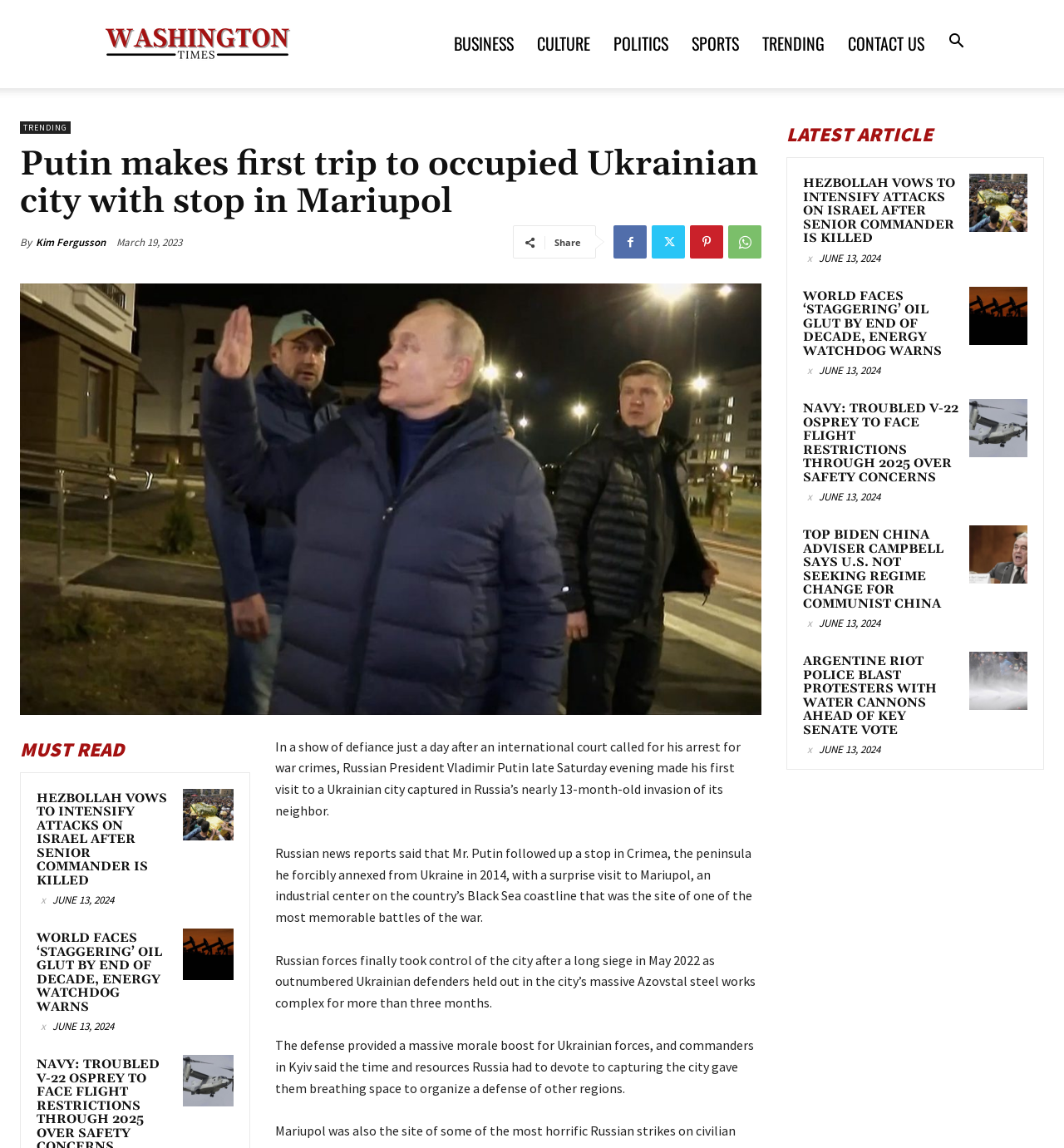Respond with a single word or short phrase to the following question: 
What is the name of the city visited by Vladimir Putin?

Mariupol